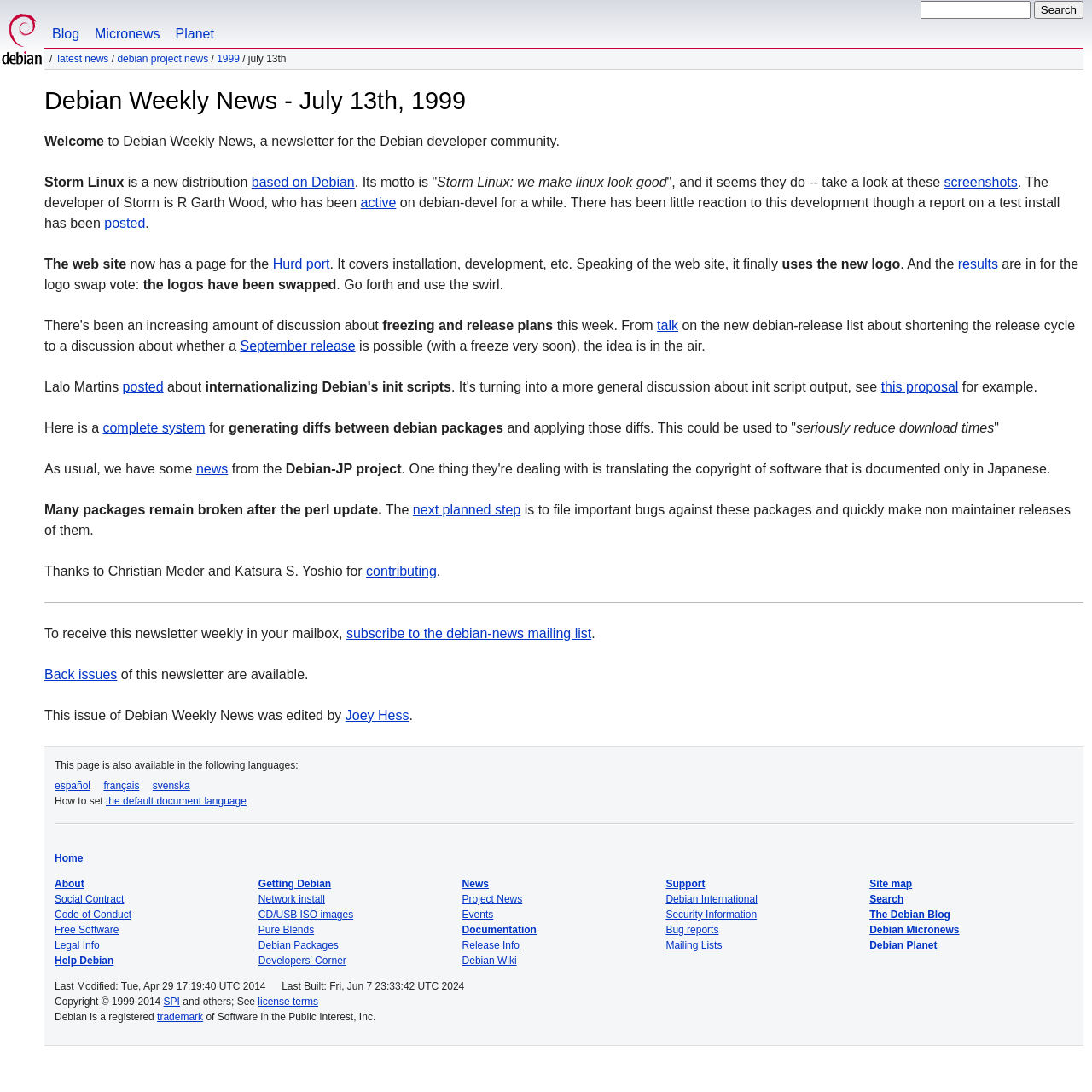By analyzing the image, answer the following question with a detailed response: How can one receive this newsletter weekly?

The instructions for receiving the newsletter weekly can be found in the text 'To receive this newsletter weekly in your mailbox, subscribe to the debian-news mailing list' which suggests that one needs to subscribe to the debian-news mailing list to receive the newsletter weekly.